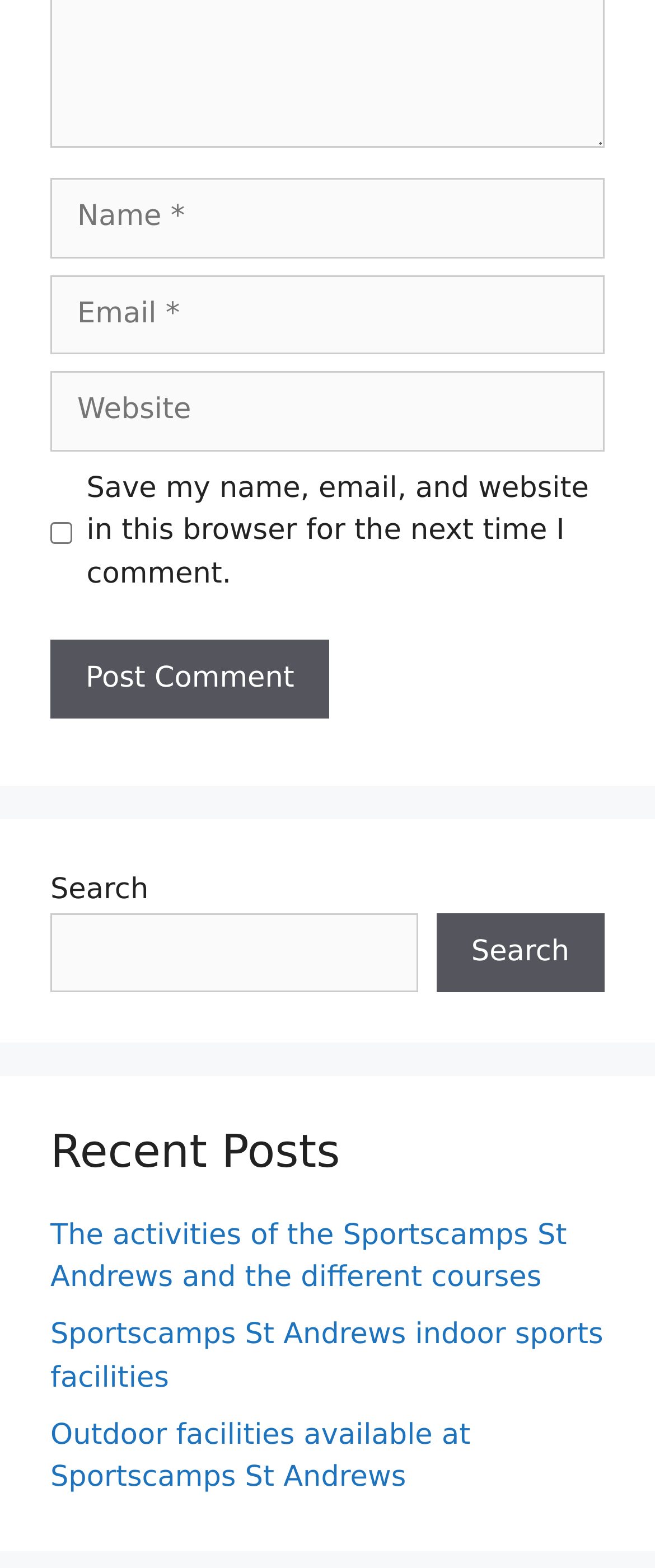Please determine the bounding box coordinates for the UI element described as: "parent_node: Comment name="url" placeholder="Website"".

[0.077, 0.237, 0.923, 0.288]